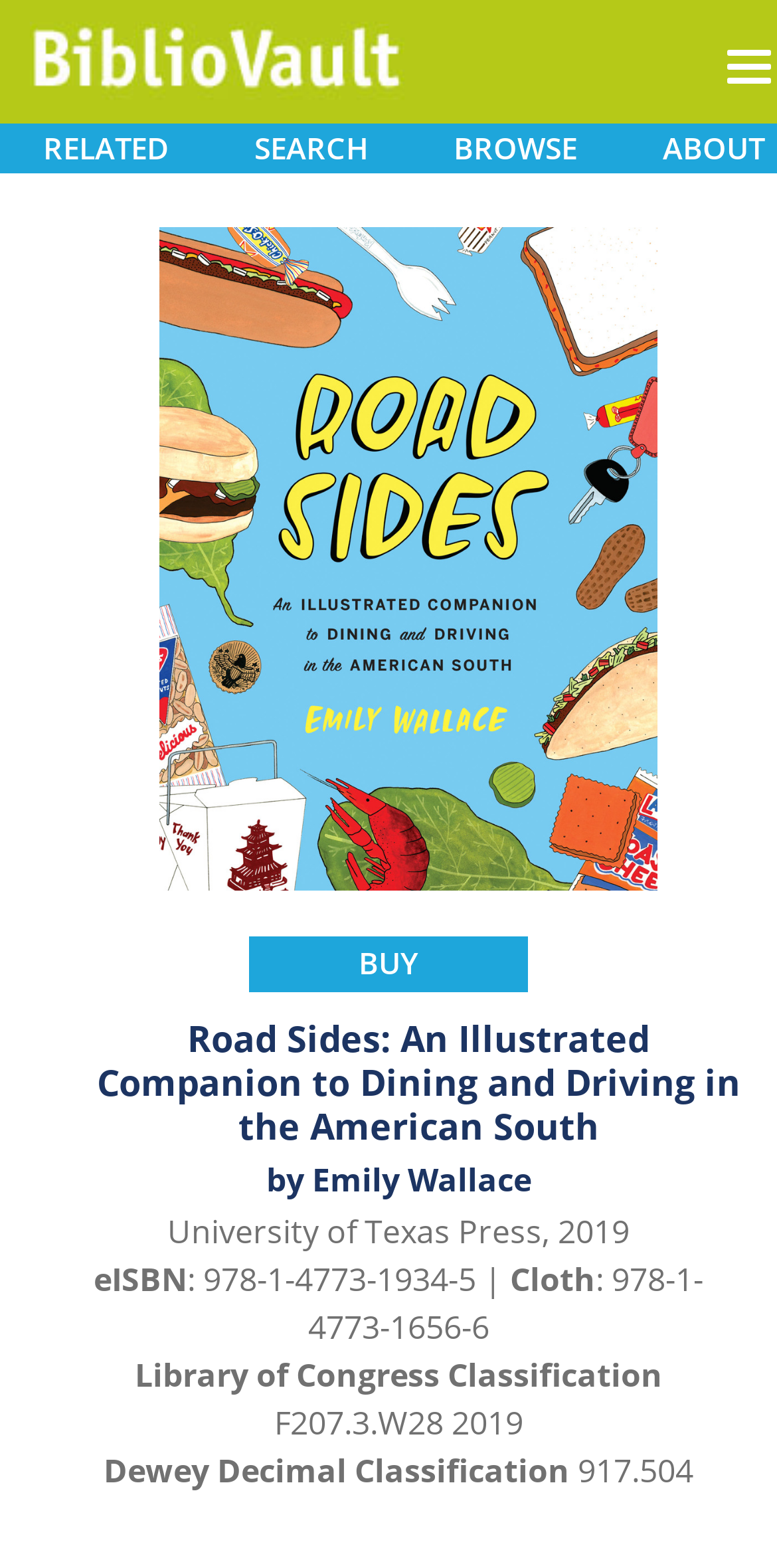Please reply to the following question using a single word or phrase: 
What is the title of the book?

Road Sides